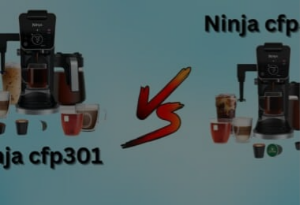What is the purpose of the 'vs' graphic in the center? Based on the screenshot, please respond with a single word or phrase.

To reinforce competitive nature